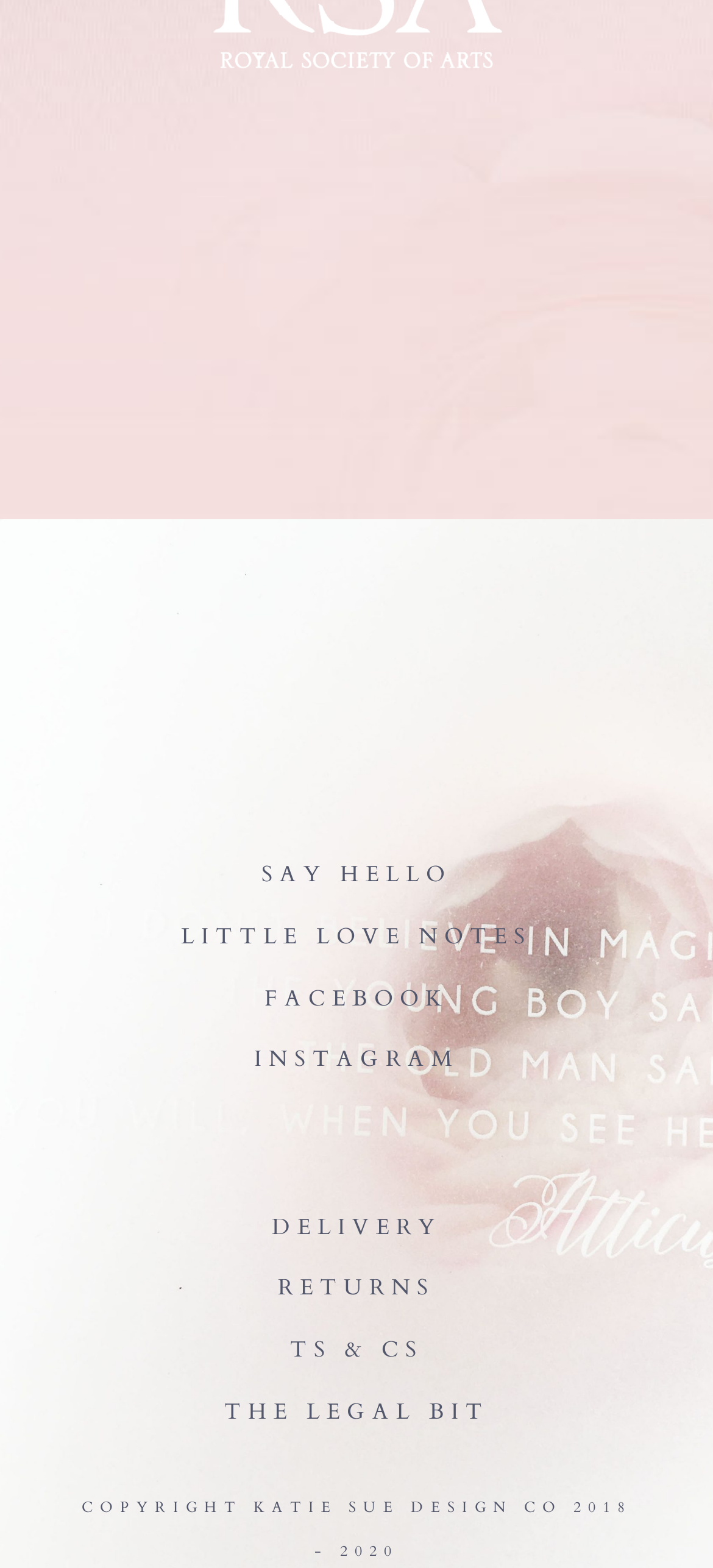Find the coordinates for the bounding box of the element with this description: "Instagram".

[0.356, 0.666, 0.644, 0.685]